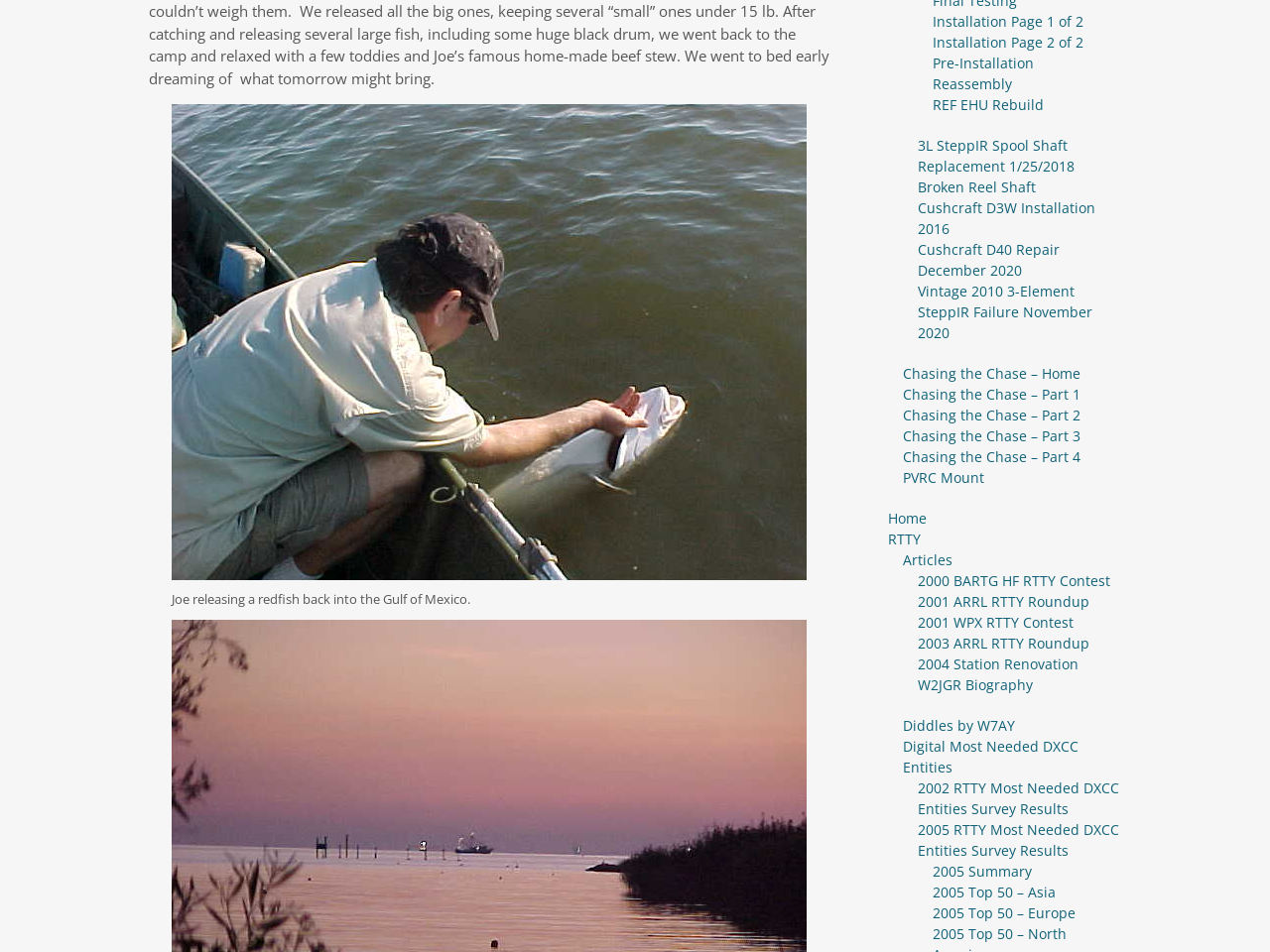Please determine the bounding box coordinates for the element that should be clicked to follow these instructions: "View installation guide page 1".

[0.734, 0.012, 0.853, 0.032]